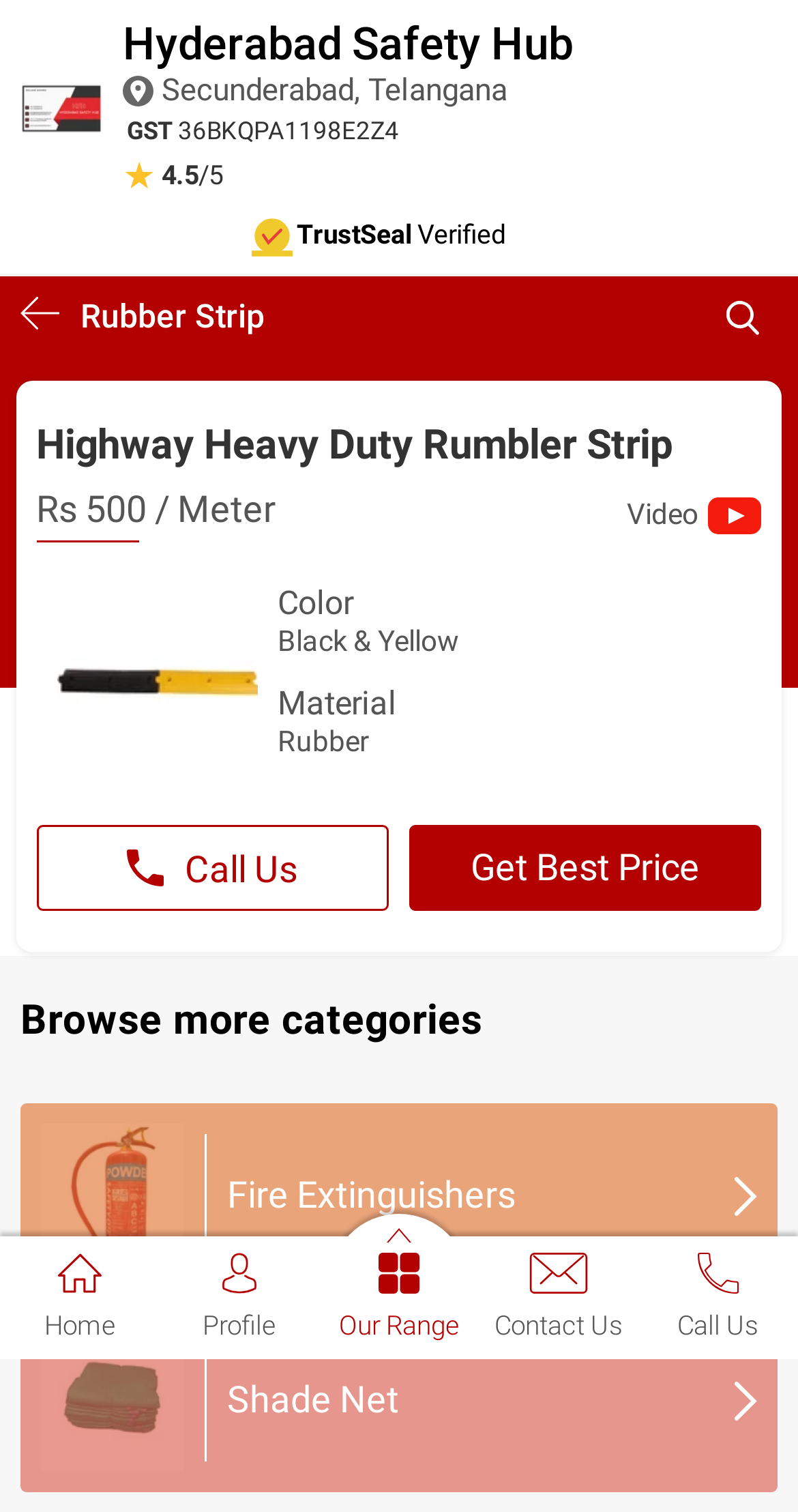What is the rating of Hyderabad Safety Hub?
From the image, provide a succinct answer in one word or a short phrase.

4.5/5